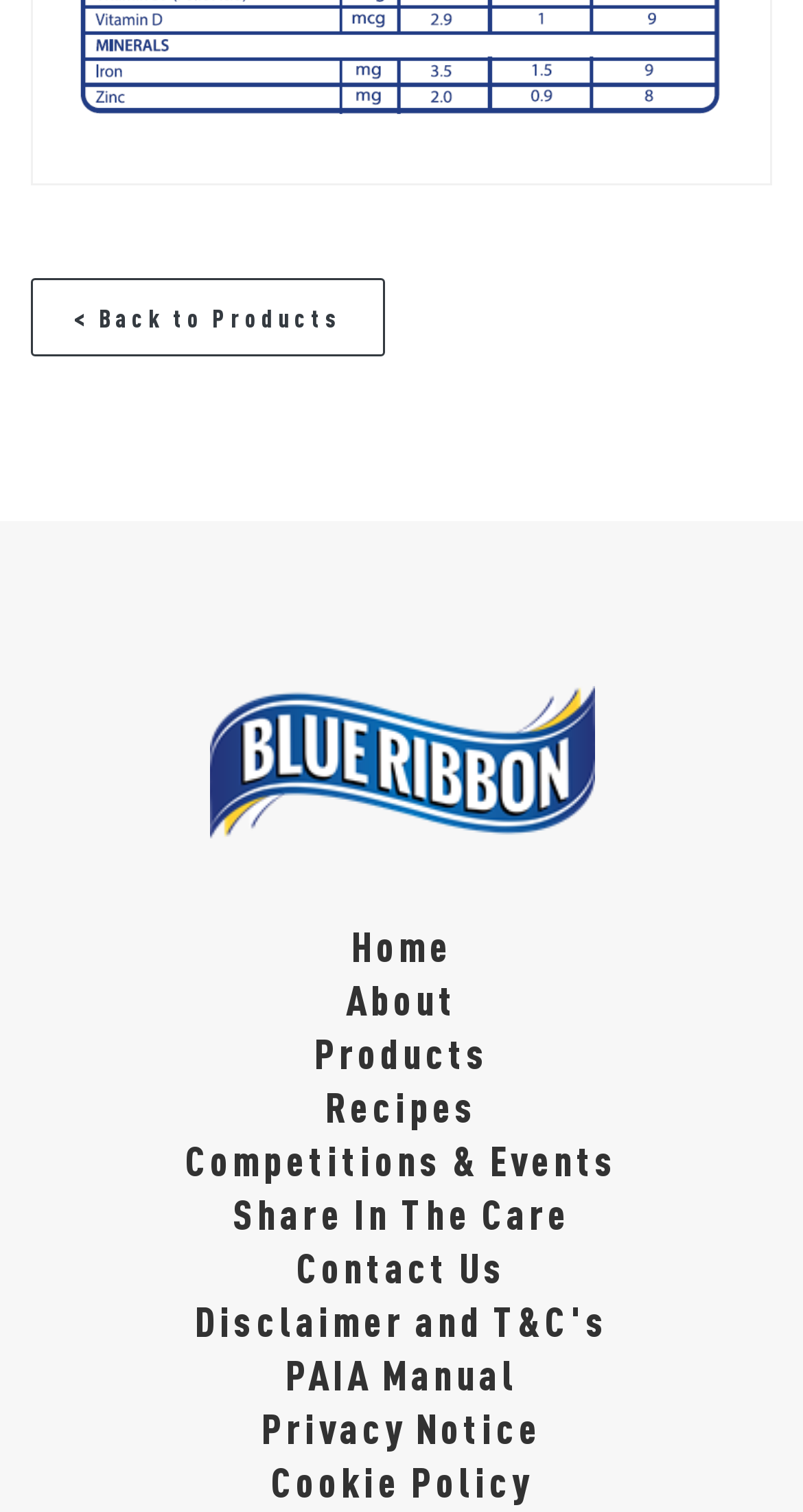Reply to the question with a single word or phrase:
What is the first link on the top left?

Back to Products